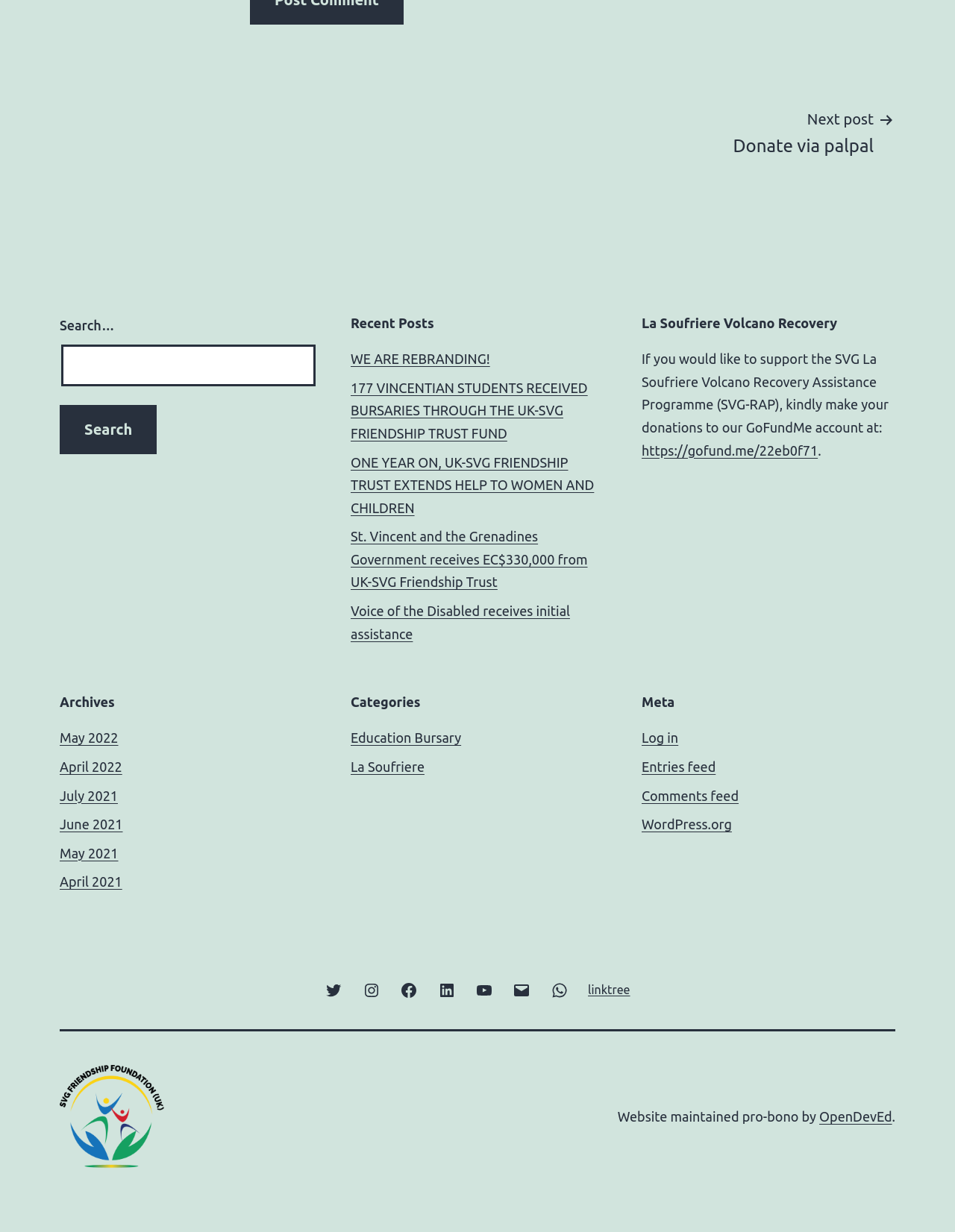Find the bounding box coordinates corresponding to the UI element with the description: "WhatsApp". The coordinates should be formatted as [left, top, right, bottom], with values as floats between 0 and 1.

[0.566, 0.787, 0.605, 0.818]